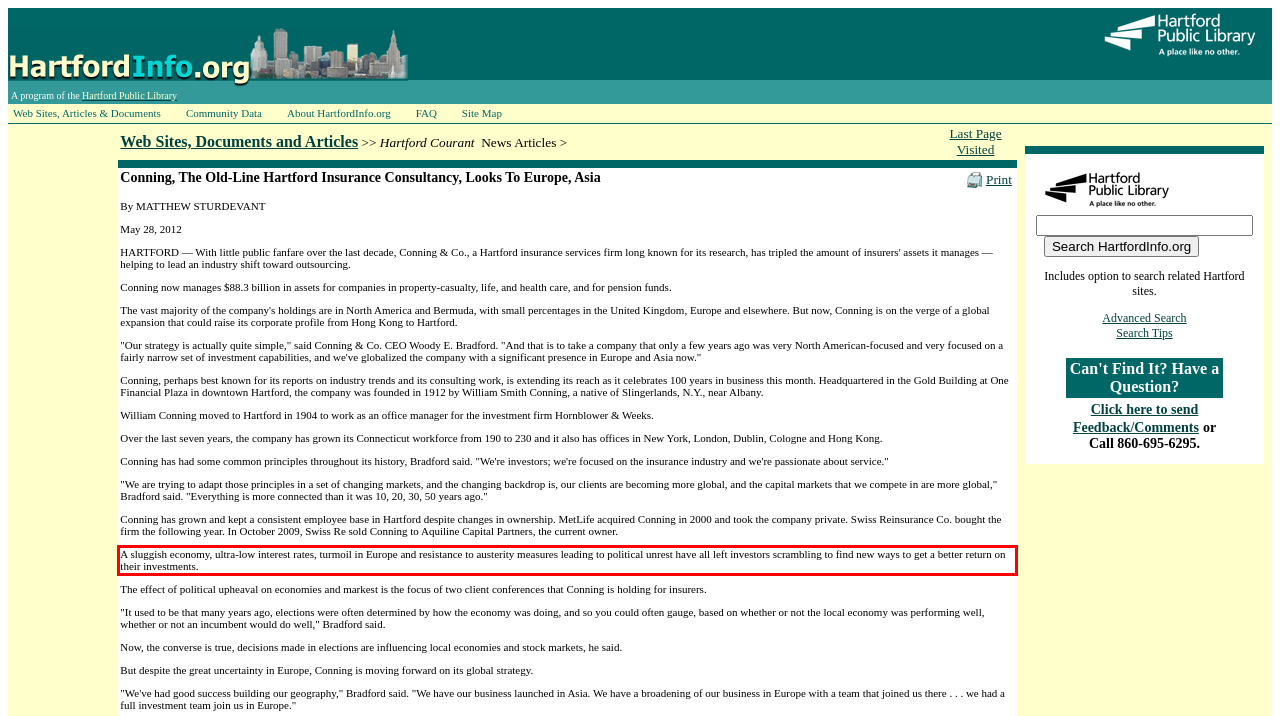Please analyze the provided webpage screenshot and perform OCR to extract the text content from the red rectangle bounding box.

A sluggish economy, ultra-low interest rates, turmoil in Europe and resistance to austerity measures leading to political unrest have all left investors scrambling to find new ways to get a better return on their investments.